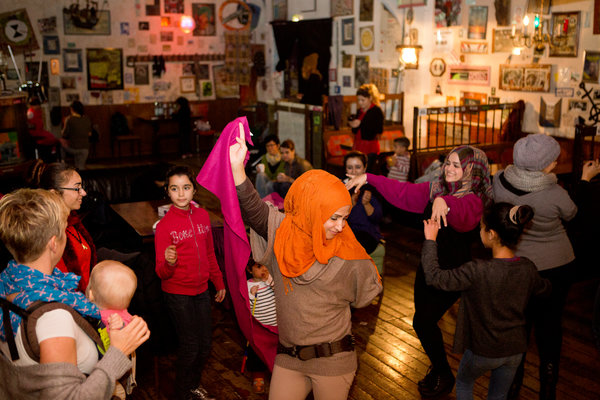What is the purpose of this gathering? Observe the screenshot and provide a one-word or short phrase answer.

Fostering companionship